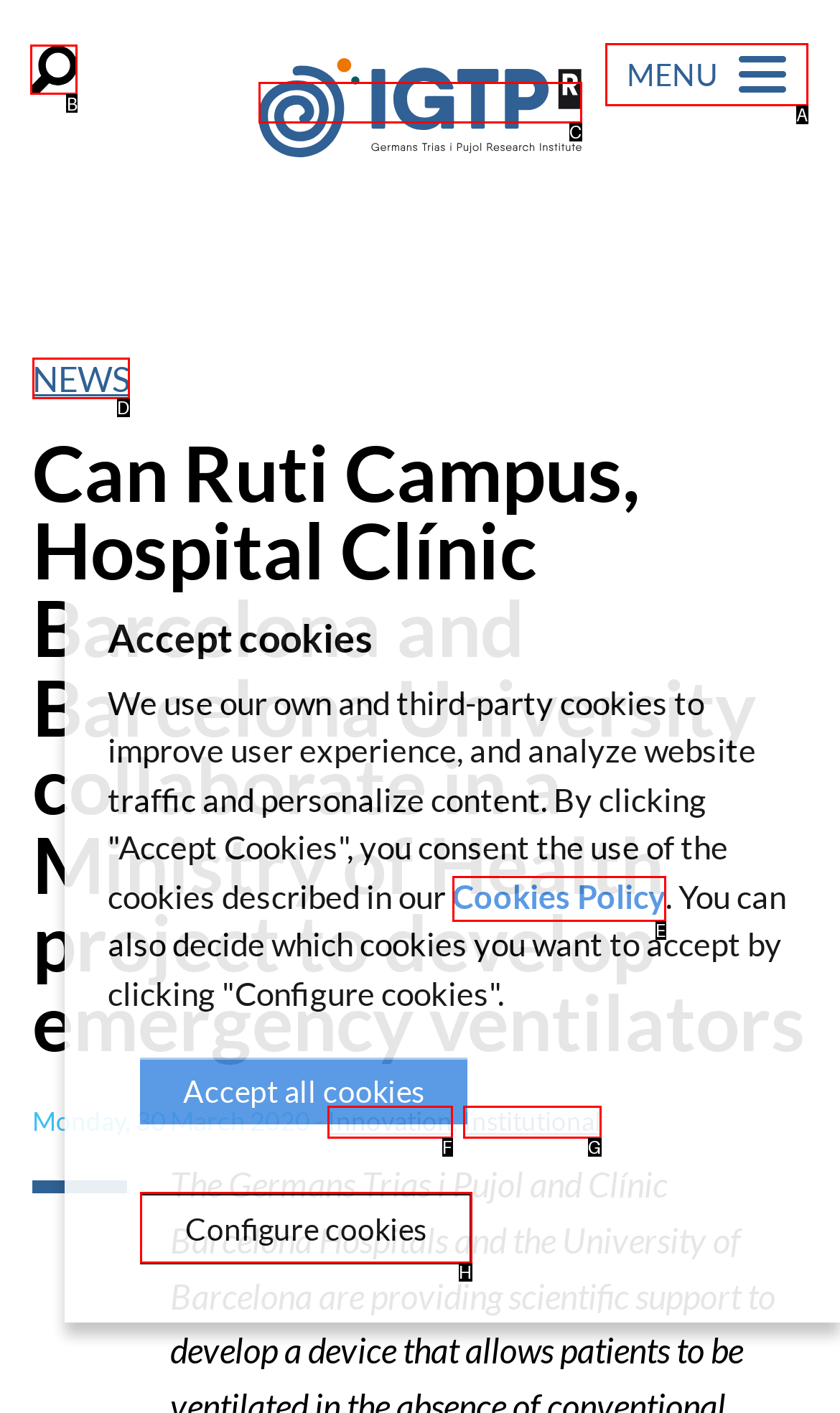Choose the letter of the UI element necessary for this task: Search for something
Answer with the correct letter.

B